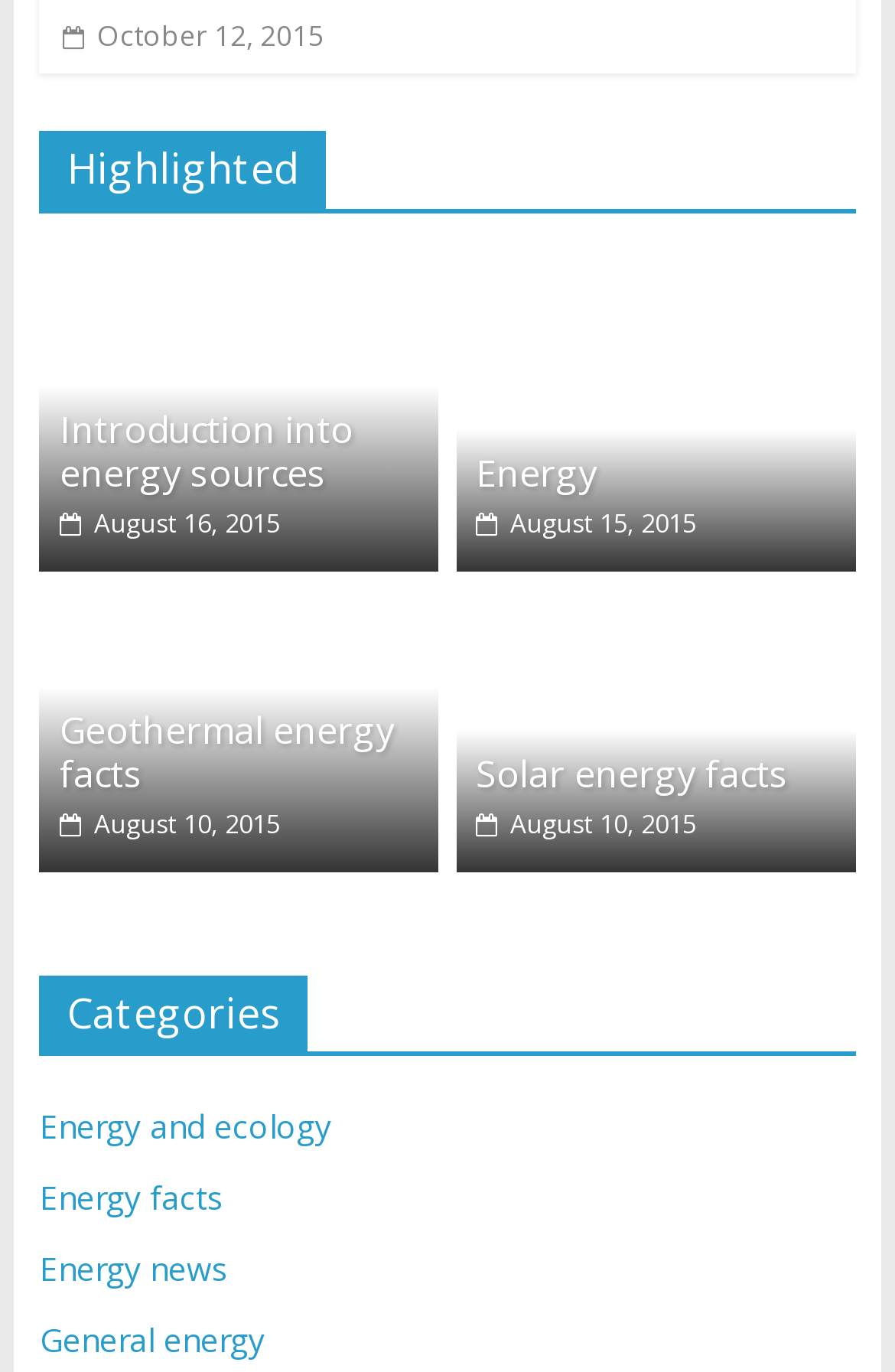Determine the bounding box coordinates of the clickable element necessary to fulfill the instruction: "View Introduction into energy sources". Provide the coordinates as four float numbers within the 0 to 1 range, i.e., [left, top, right, bottom].

[0.044, 0.216, 0.491, 0.247]